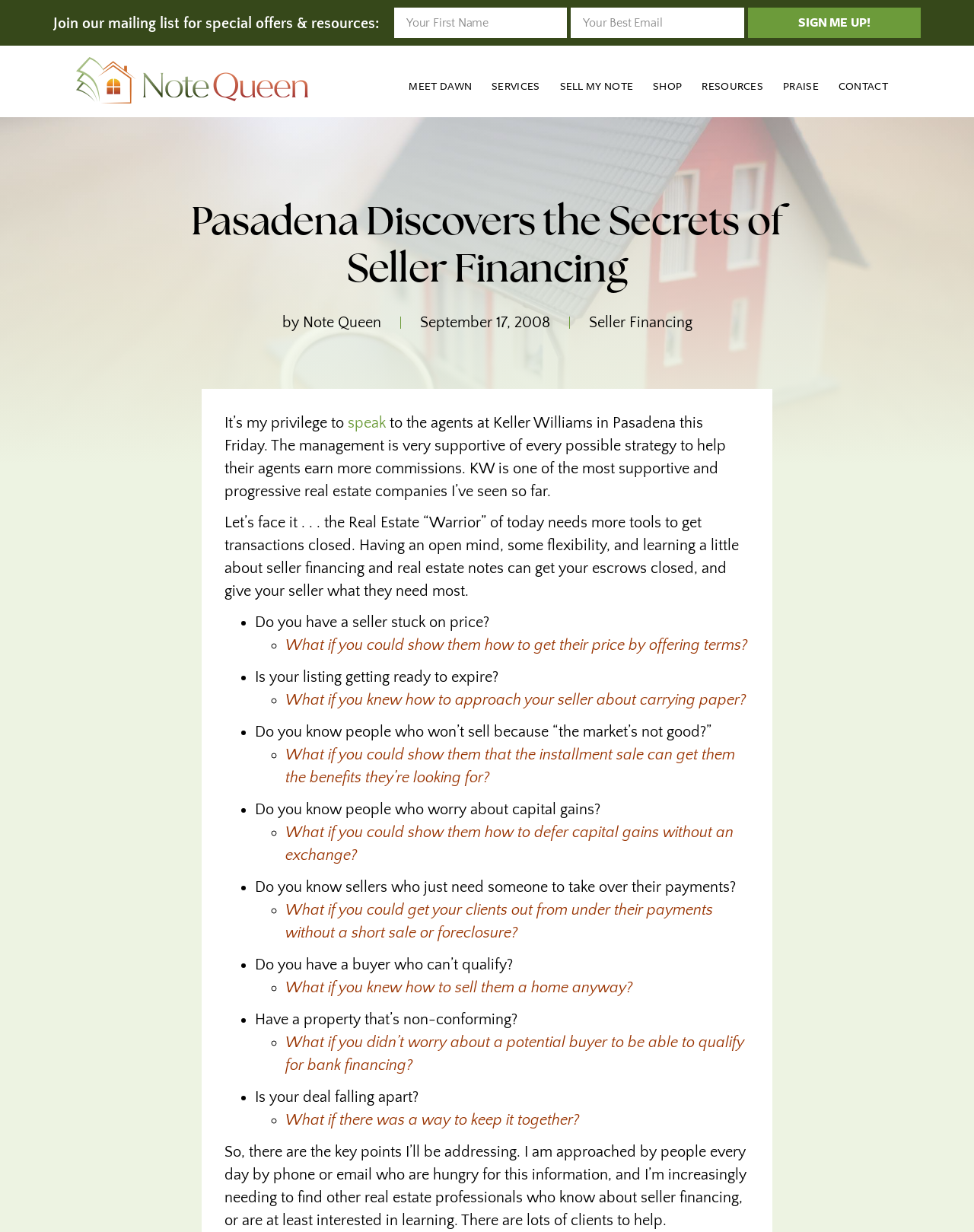What is the purpose of the author's talk?
From the image, respond with a single word or phrase.

To help agents earn more